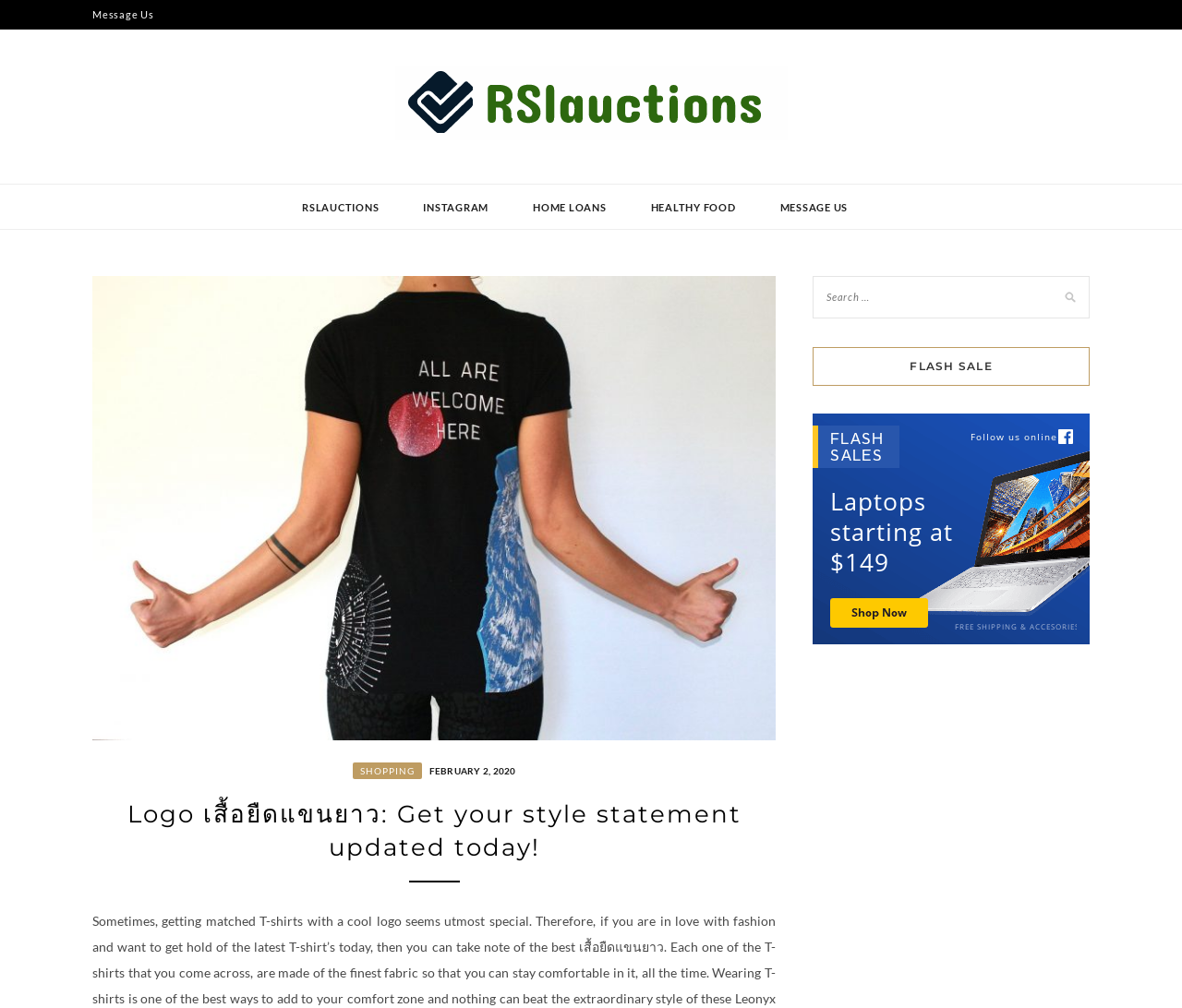Identify the bounding box coordinates for the UI element described as follows: parent_node: RIGHT WAY TO SURF. Use the format (top-left x, top-left y, bottom-right x, bottom-right y) and ensure all values are floating point numbers between 0 and 1.

[0.334, 0.126, 0.666, 0.142]